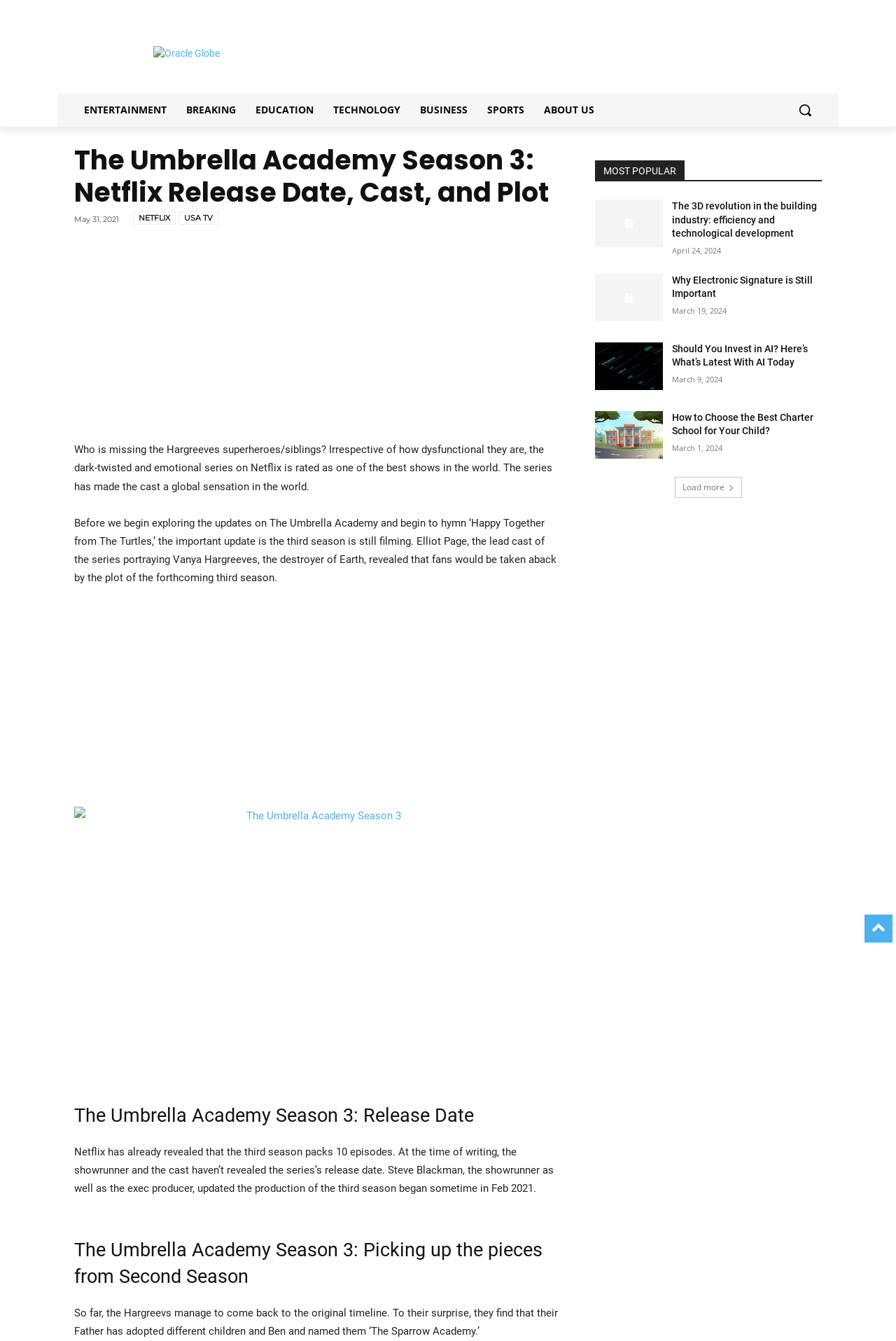Mark the bounding box of the element that matches the following description: "Load more".

[0.753, 0.356, 0.828, 0.371]